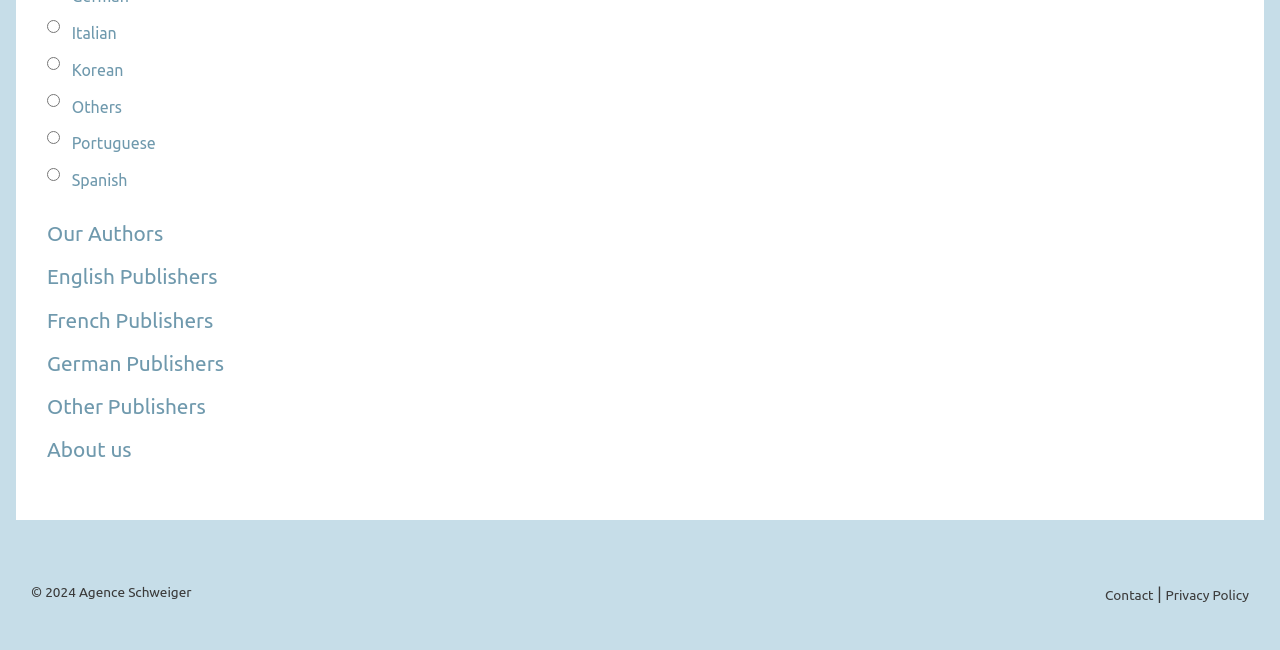How many links are there in the footer section?
Give a one-word or short-phrase answer derived from the screenshot.

3